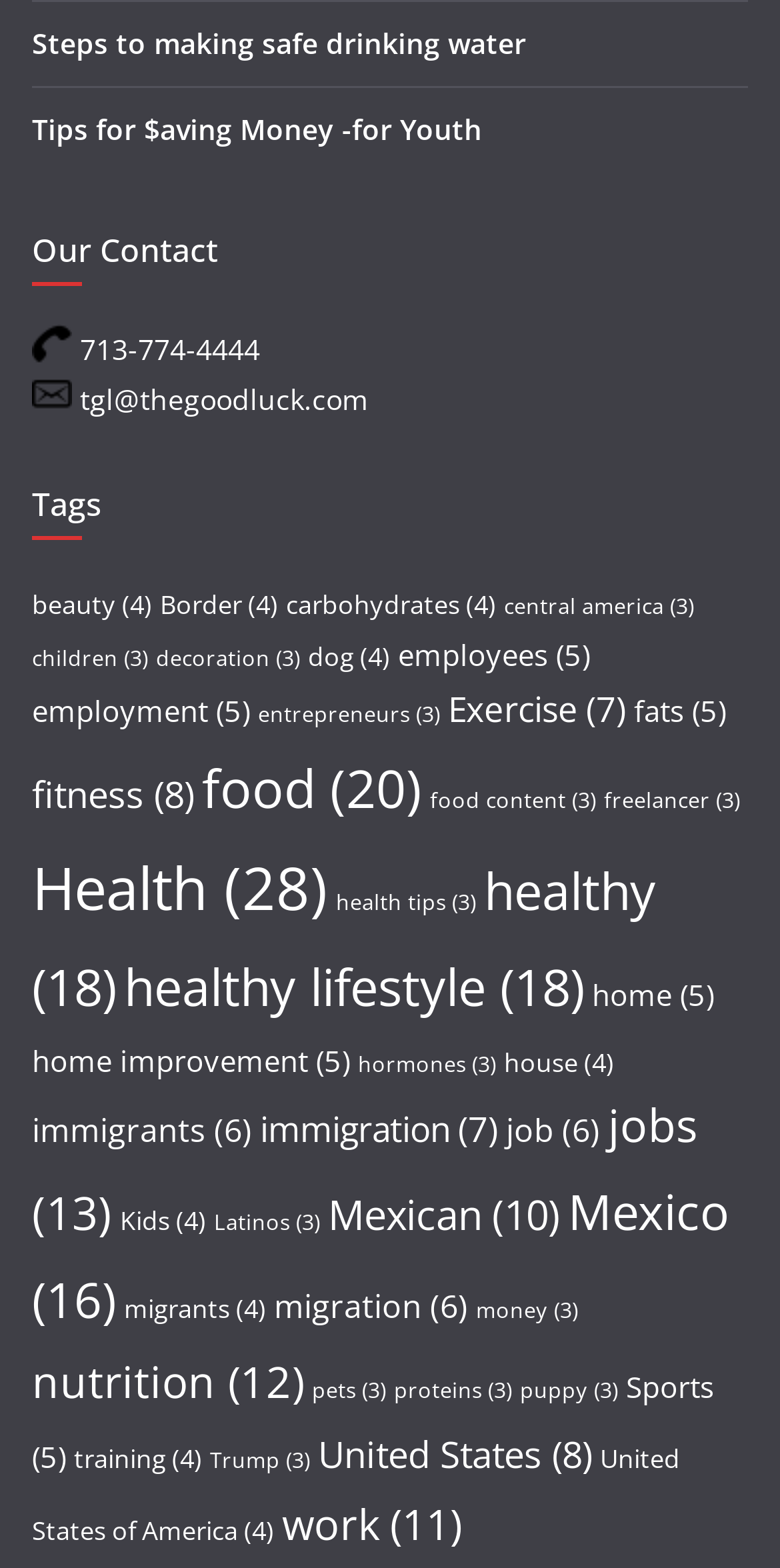Provide the bounding box coordinates of the section that needs to be clicked to accomplish the following instruction: "Learn about 'fitness'."

[0.574, 0.438, 0.803, 0.467]